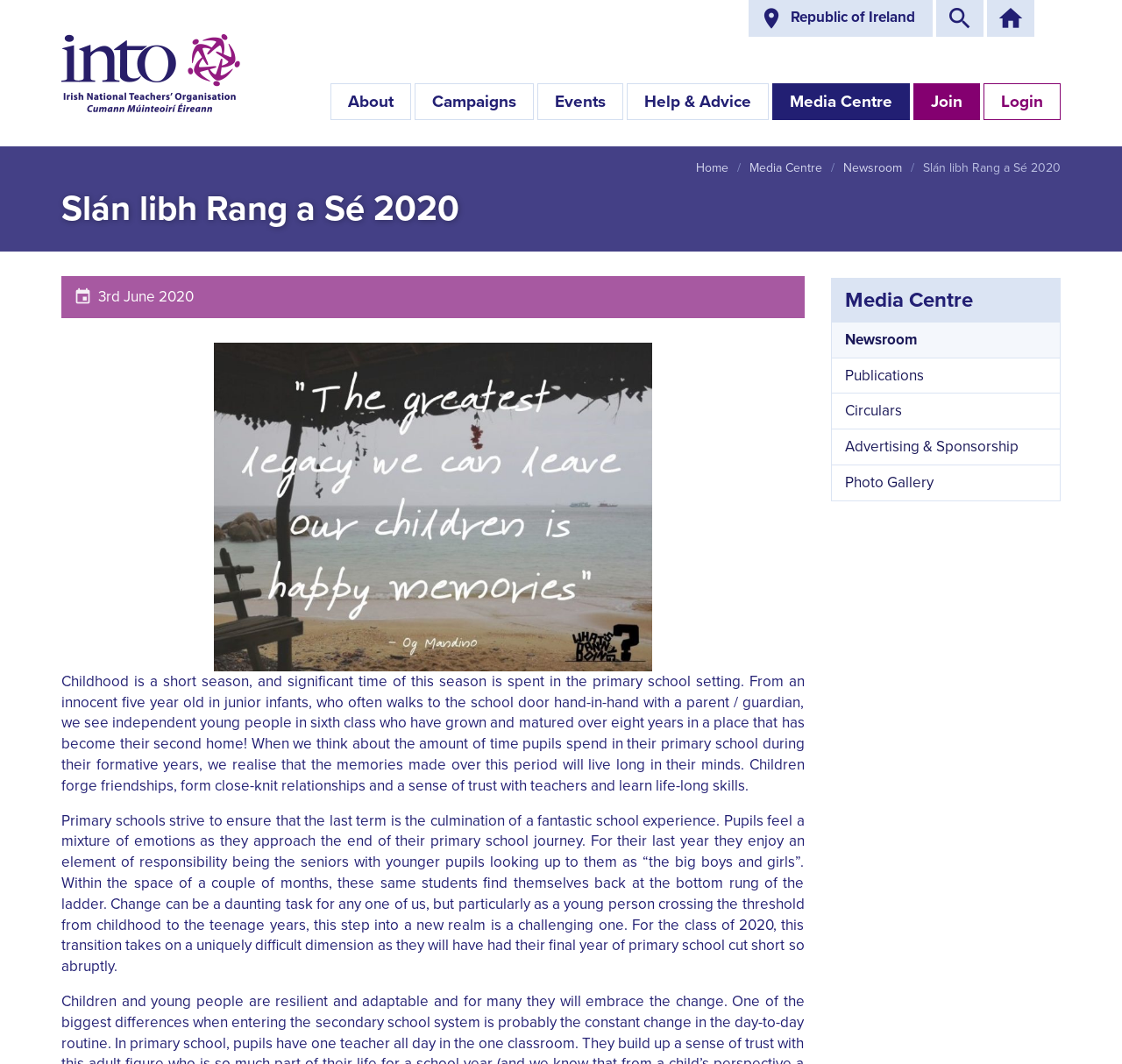What is the theme of the text in the webpage?
Based on the image, give a concise answer in the form of a single word or short phrase.

Primary school experience